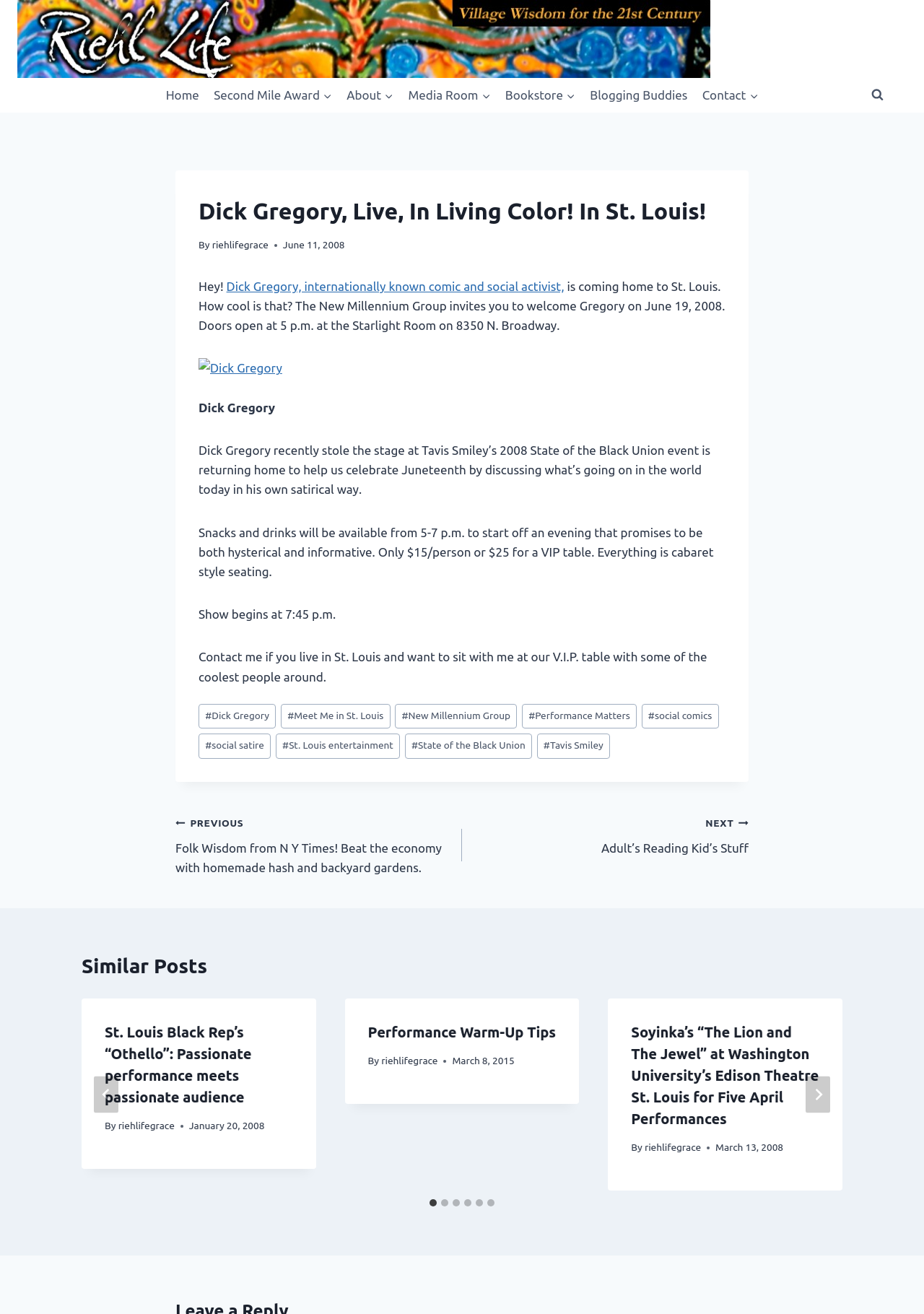Articulate a complete and detailed caption of the webpage elements.

The webpage is about a blog post titled "Dick Gregory, Live, In Living Color! In St. Louis!" on the Riehl Life website. At the top, there is a navigation menu with links to "Home", "Second Mile Award", "About", "Media Room", "Bookstore", "Blogging Buddies", and "Contact". Below the navigation menu, there is a search button.

The main content of the webpage is an article about Dick Gregory, a comedian and social activist, who is coming to St. Louis for a live performance. The article includes a heading, a brief introduction, and several paragraphs of text describing the event. There is also an image of Dick Gregory.

On the right side of the article, there is a section with links to related posts, including "Folk Wisdom from N Y Times! Beat the economy with homemade hash and backyard gardens" and "Adult’s Reading Kid’s Stuff". Below this section, there is a "Similar Posts" section with a carousel of six slides, each featuring a different article. The carousel can be navigated using "Next" and "Previous" buttons.

At the bottom of the webpage, there is a footer section with links to various tags, including "Dick Gregory", "Meet Me in St. Louis", and "social satire".